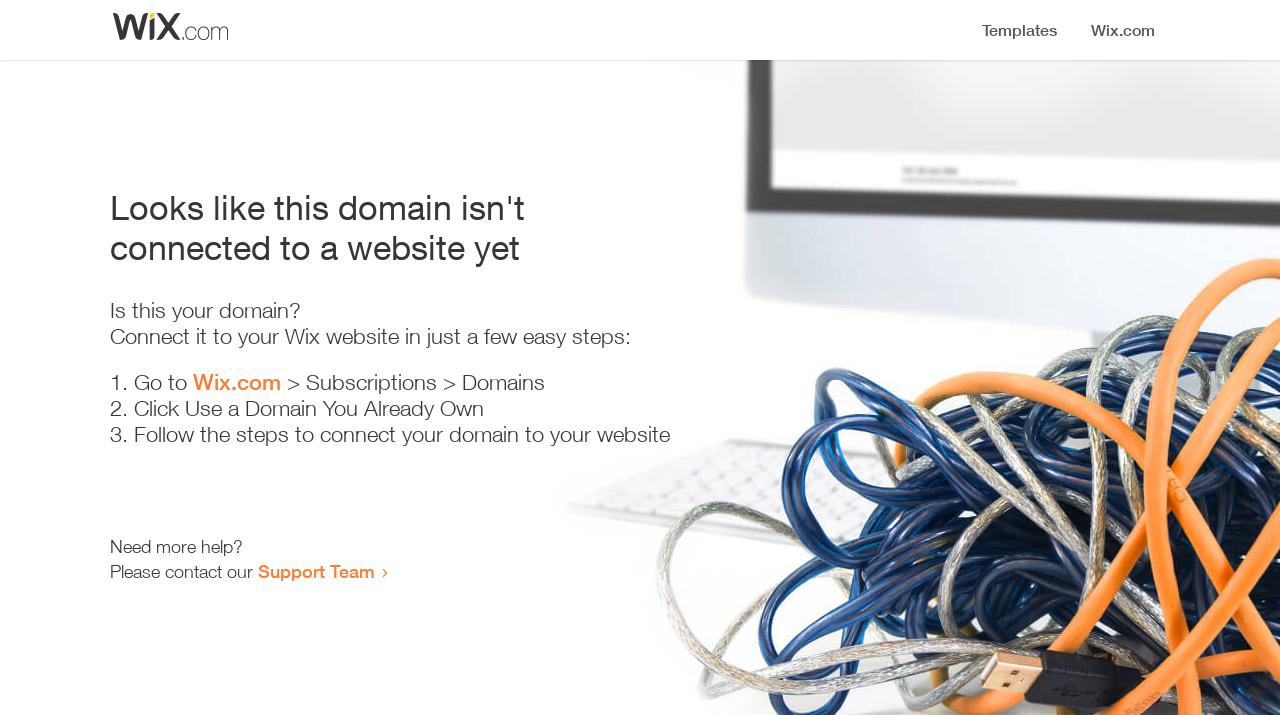Offer a detailed account of what is visible on the webpage.

The webpage appears to be an error page, indicating that a domain is not connected to a website yet. At the top, there is a small image, likely a logo or icon. Below the image, a prominent heading reads "Looks like this domain isn't connected to a website yet". 

Underneath the heading, there is a series of instructions to connect the domain to a Wix website. The instructions are divided into three steps, each marked with a numbered list marker (1., 2., and 3.). The first step involves going to Wix.com, followed by navigating to Subscriptions and then Domains. The second step is to click "Use a Domain You Already Own", and the third step is to follow the instructions to connect the domain to the website.

At the bottom of the page, there is a section offering additional help. It starts with the text "Need more help?" and provides a link to contact the Support Team.